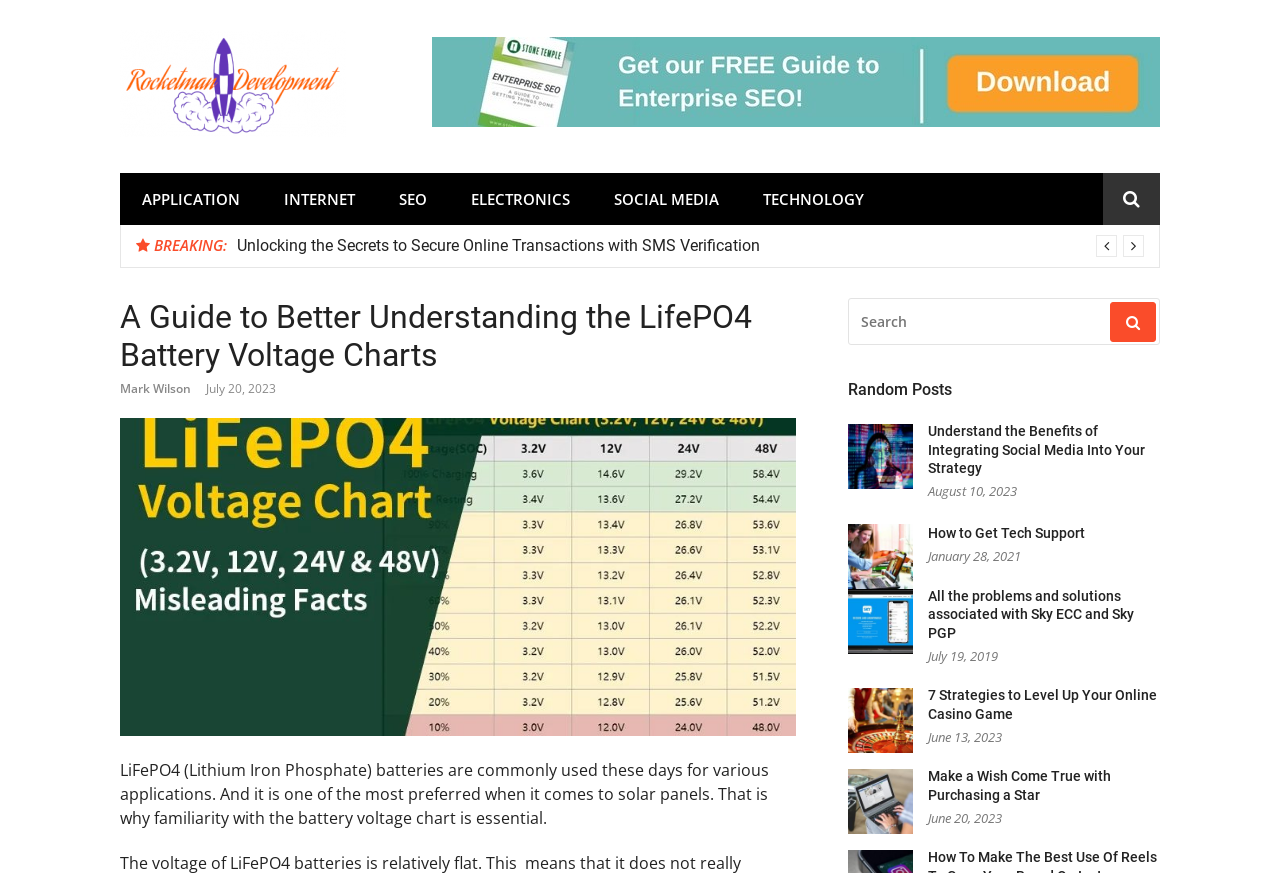Please specify the bounding box coordinates in the format (top-left x, top-left y, bottom-right x, bottom-right y), with all values as floating point numbers between 0 and 1. Identify the bounding box of the UI element described by: parent_node: SEARCH FOR: name="s" placeholder="Search"

[0.662, 0.341, 0.906, 0.395]